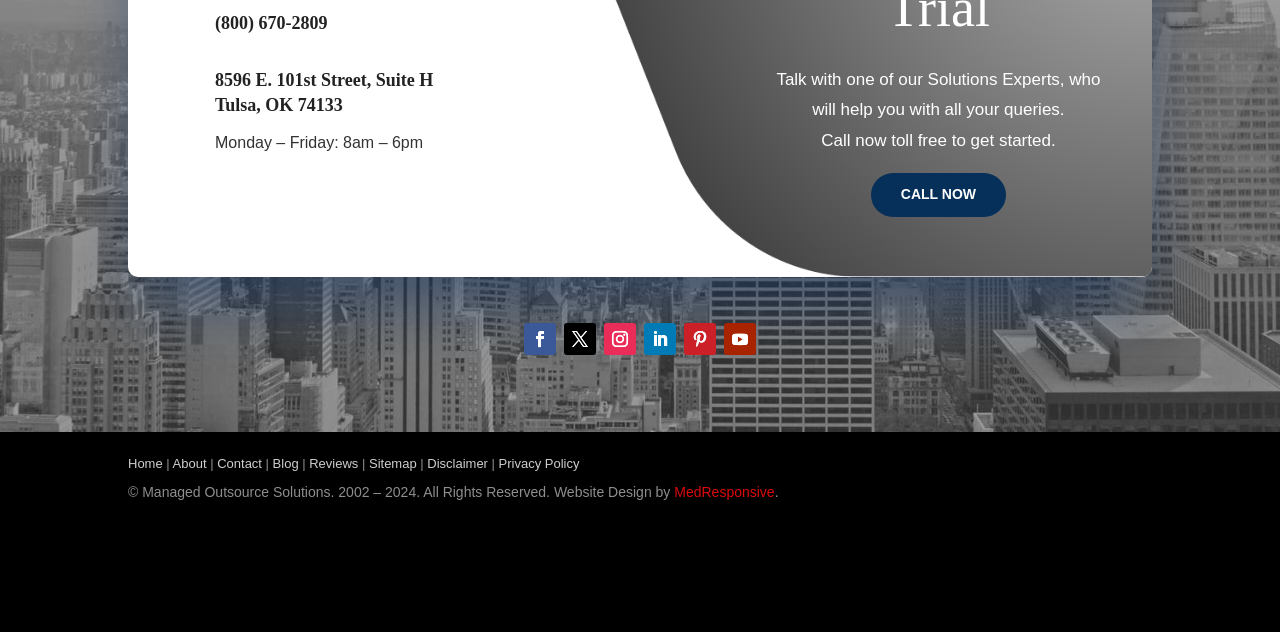Identify the bounding box coordinates for the UI element mentioned here: "Call Now". Provide the coordinates as four float values between 0 and 1, i.e., [left, top, right, bottom].

[0.68, 0.274, 0.786, 0.343]